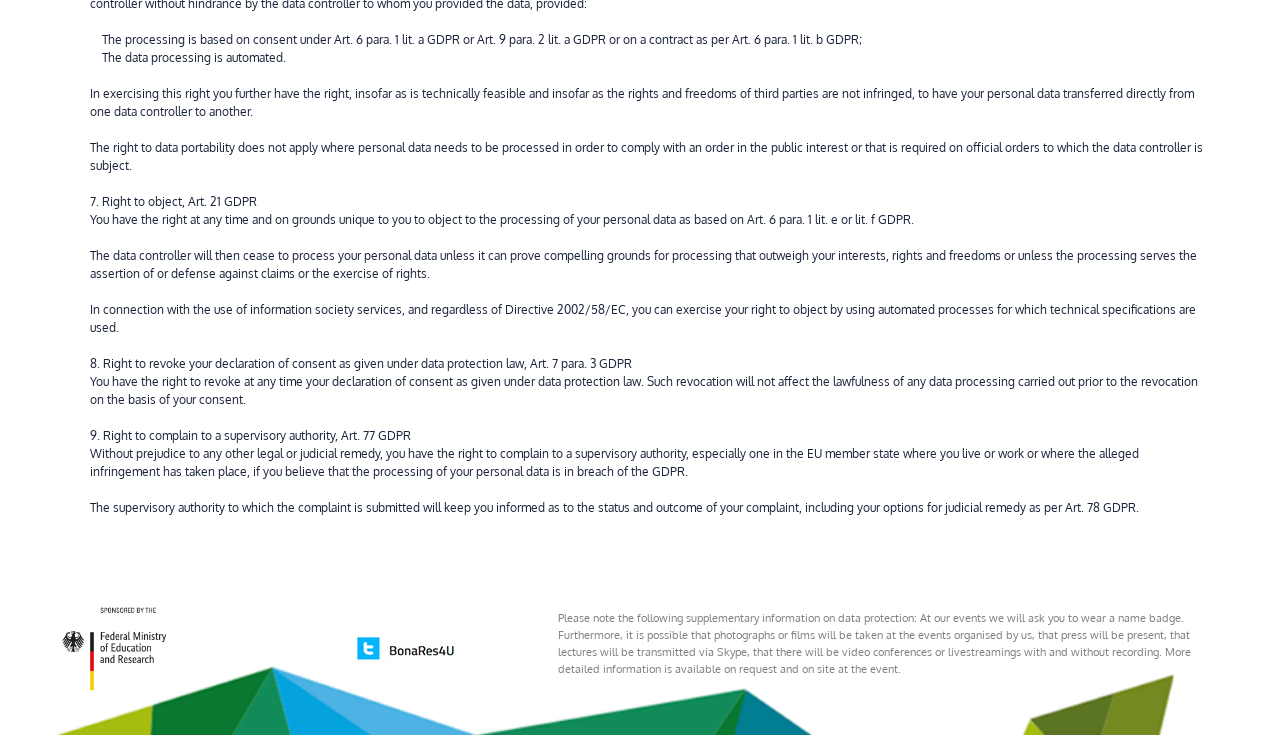Who keeps the complainant informed about the status of their complaint?
Look at the screenshot and respond with a single word or phrase.

Supervisory authority